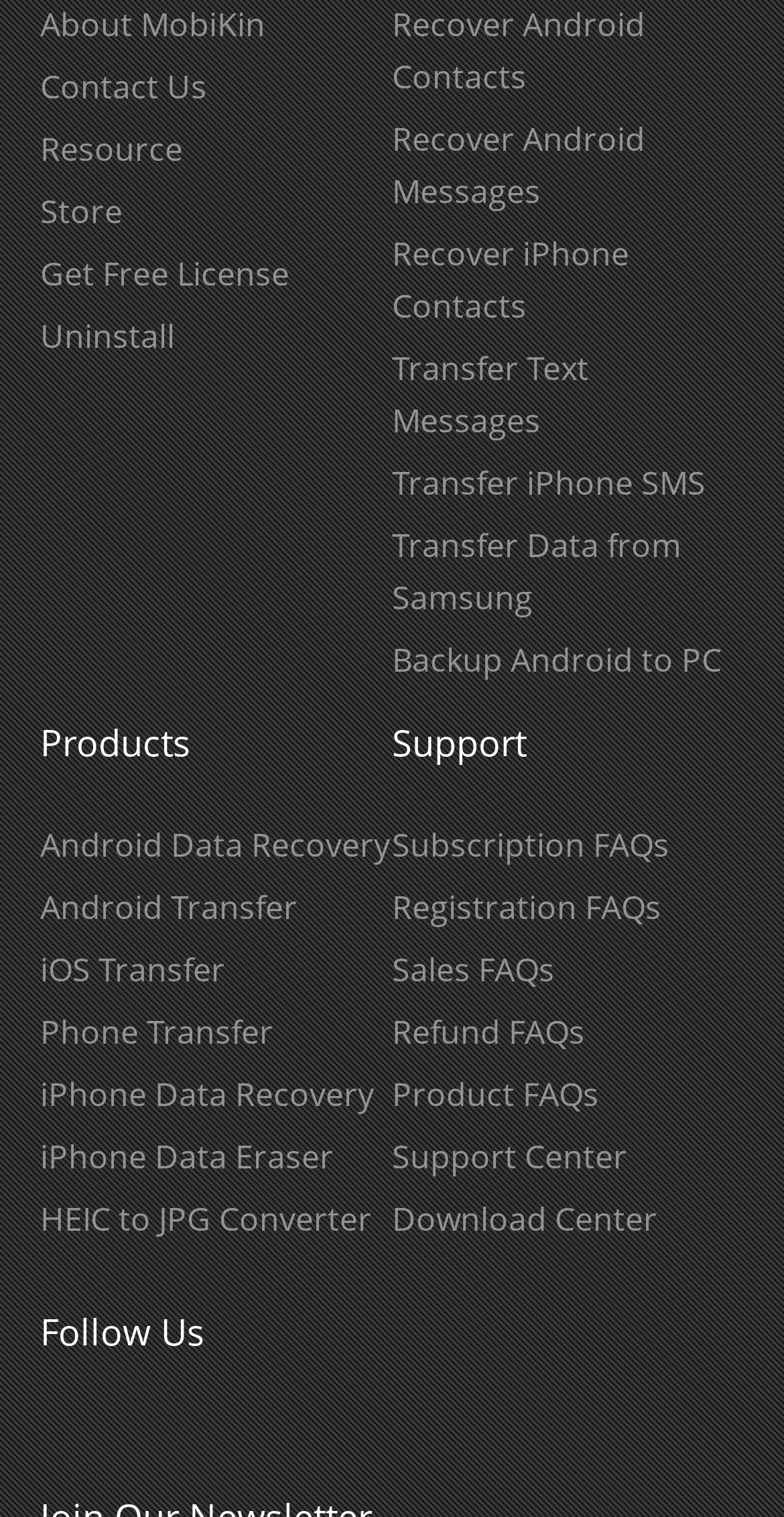How many FAQs sections are there?
Look at the image and answer with only one word or phrase.

4